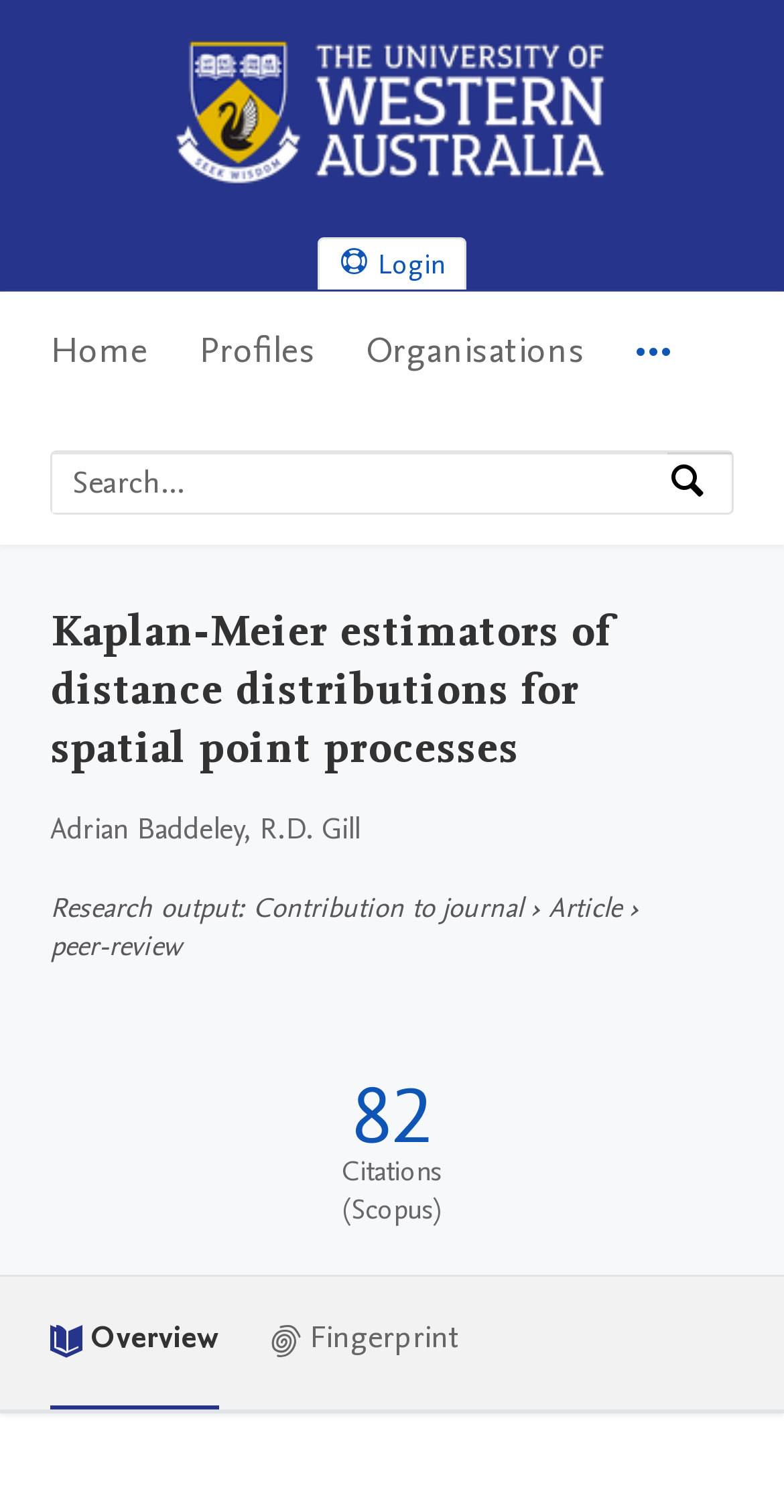How many menu items are in the main navigation?
We need a detailed and meticulous answer to the question.

I counted the number of menu items in the main navigation section, which are 'Home', 'Profiles', 'Organisations', 'More navigation options', and found that there are 5 menu items in total.